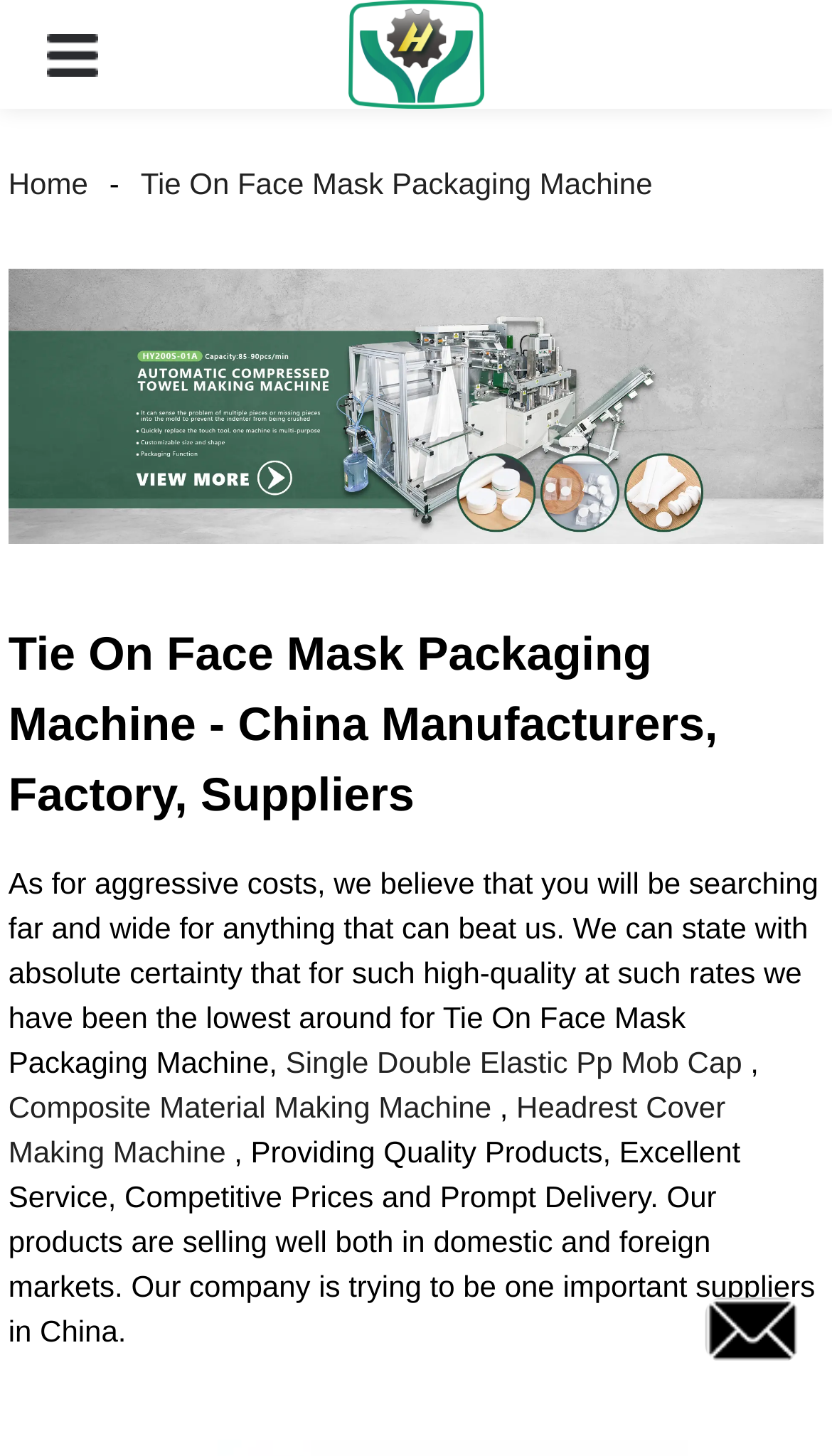Determine the bounding box coordinates of the clickable region to execute the instruction: "Click the logo". The coordinates should be four float numbers between 0 and 1, denoted as [left, top, right, bottom].

[0.01, 0.0, 0.99, 0.075]